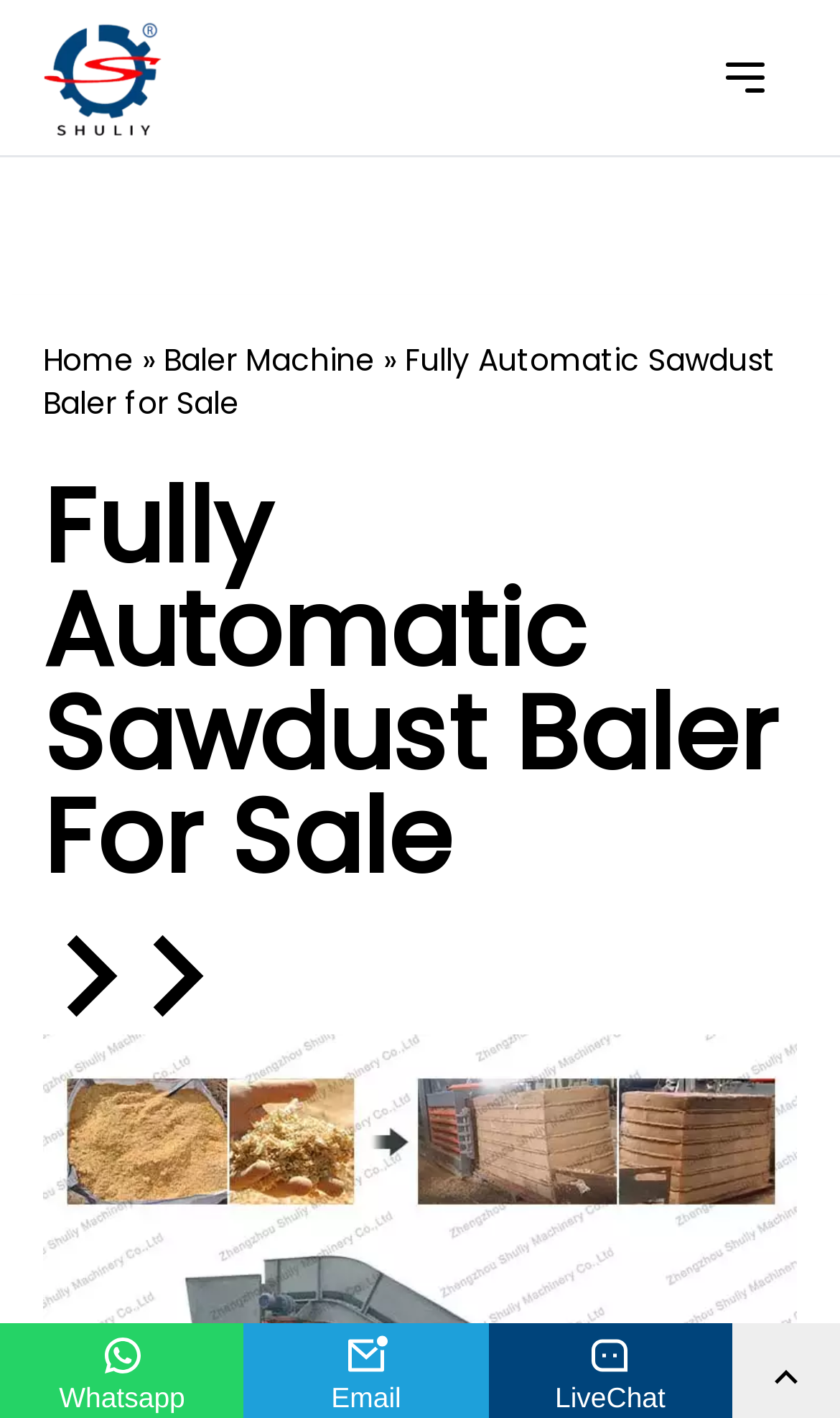Please provide a detailed answer to the question below by examining the image:
What is the function of the buttons with arrow icons?

The buttons with arrow icons are located below the main heading and are used for navigating through the product carousel, with the previous slide button on the left and the next slide button on the right.